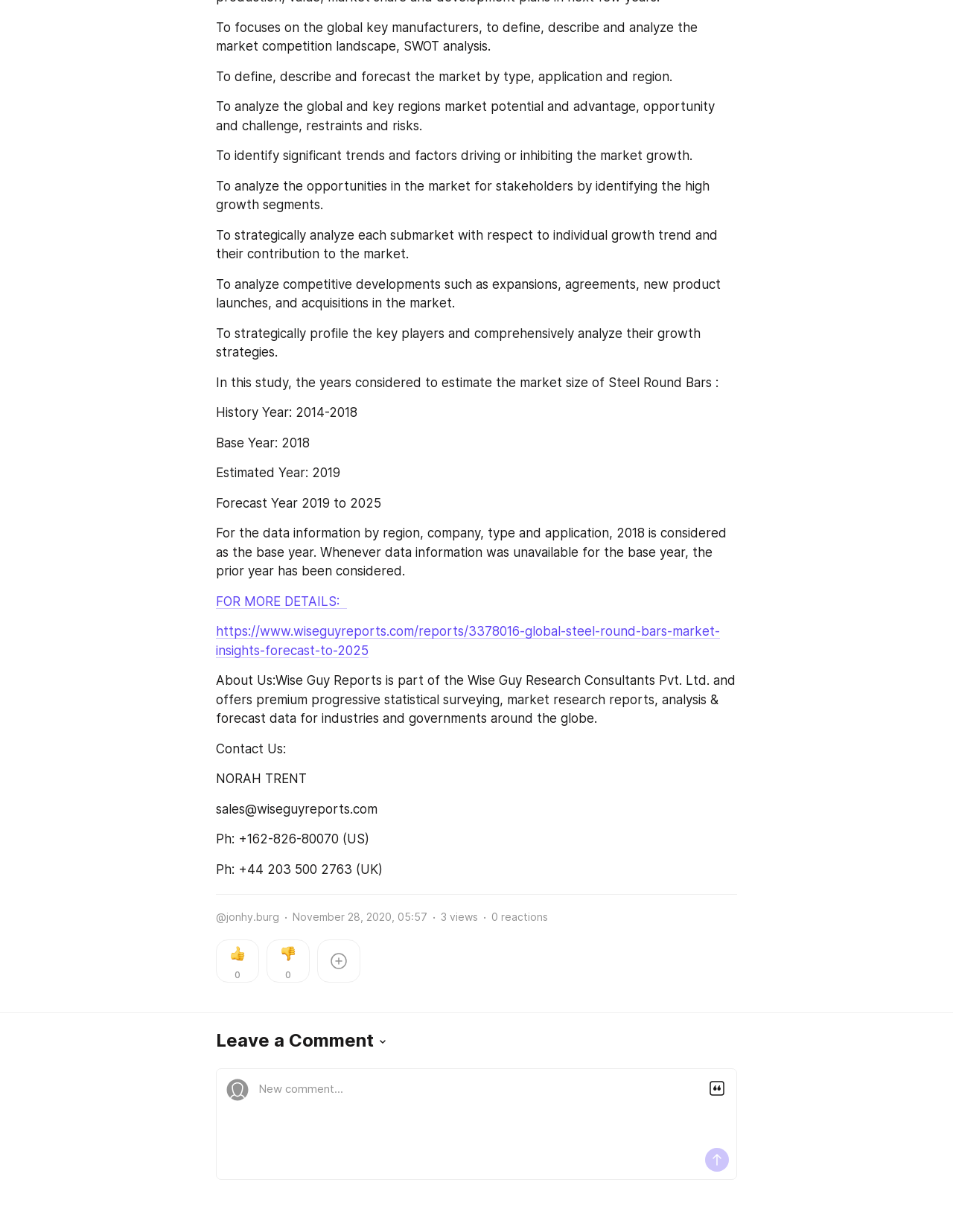Respond with a single word or phrase to the following question:
What is the purpose of this market research report?

To analyze market competition